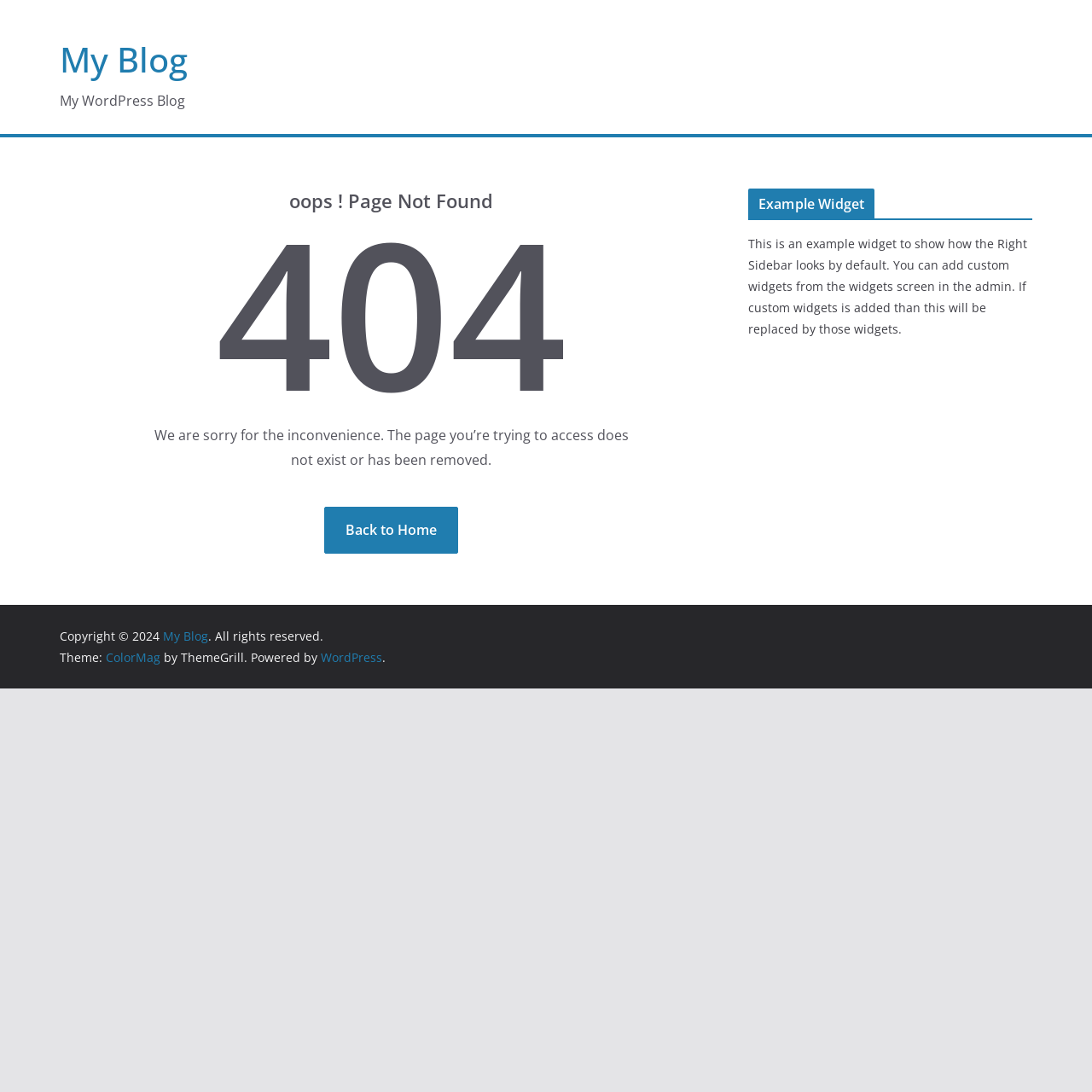Articulate a detailed summary of the webpage's content and design.

The webpage is a "Page not found" error page from "My Blog". At the top, there is a heading "My Blog" with a link to the blog's homepage. Below it, there is a static text "My WordPress Blog". 

The main content area is divided into two sections. On the left, there is a header section with a static text "oops! Page Not Found" and a heading "404". Below it, there is a paragraph of text apologizing for the inconvenience and explaining that the page does not exist or has been removed. 

Underneath the paragraph, there is a link "Back to Home" to navigate back to the homepage. On the right side, there is a complementary section with a heading "Example Widget" and a static text explaining how the Right Sidebar looks by default.

At the bottom of the page, there is a footer section with copyright information, including the year "2024" and a link to "My Blog". Additionally, there is information about the theme, "ColorMag", and the platform, "WordPress", used to power the blog.